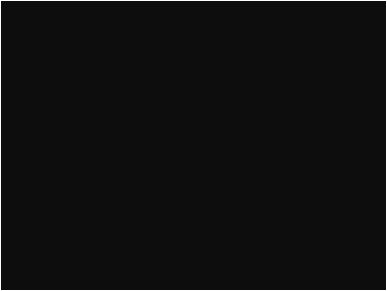What is the purpose of the SRAM EX-1 14T Sprocket in a bike's drivetrain?
Answer the question based on the image using a single word or a brief phrase.

Smooth gear transitions